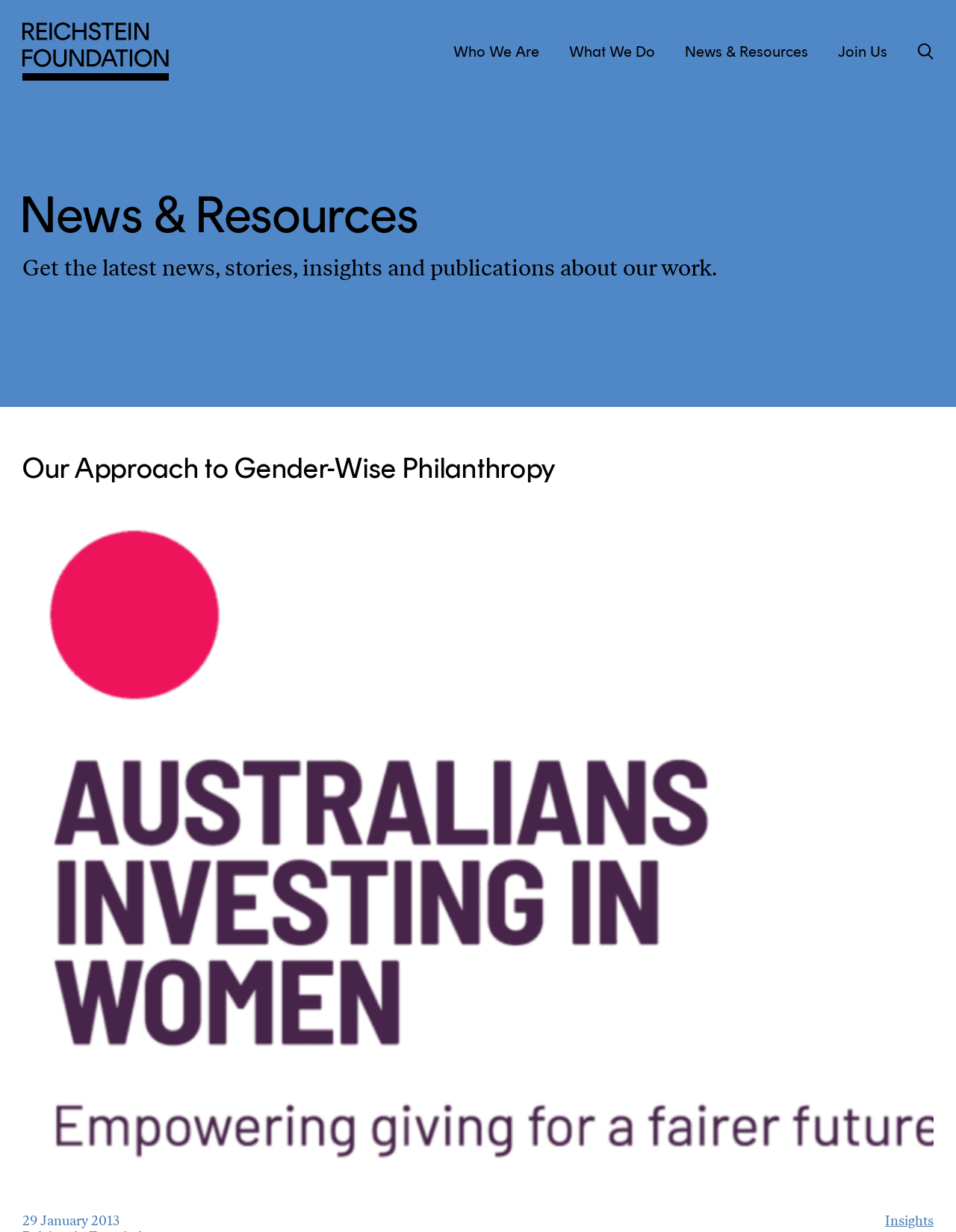What is the name of the foundation?
Please analyze the image and answer the question with as much detail as possible.

The name of the foundation can be found in the top-left corner of the webpage, where it is written as 'Reichstein Foundation' in a link format.